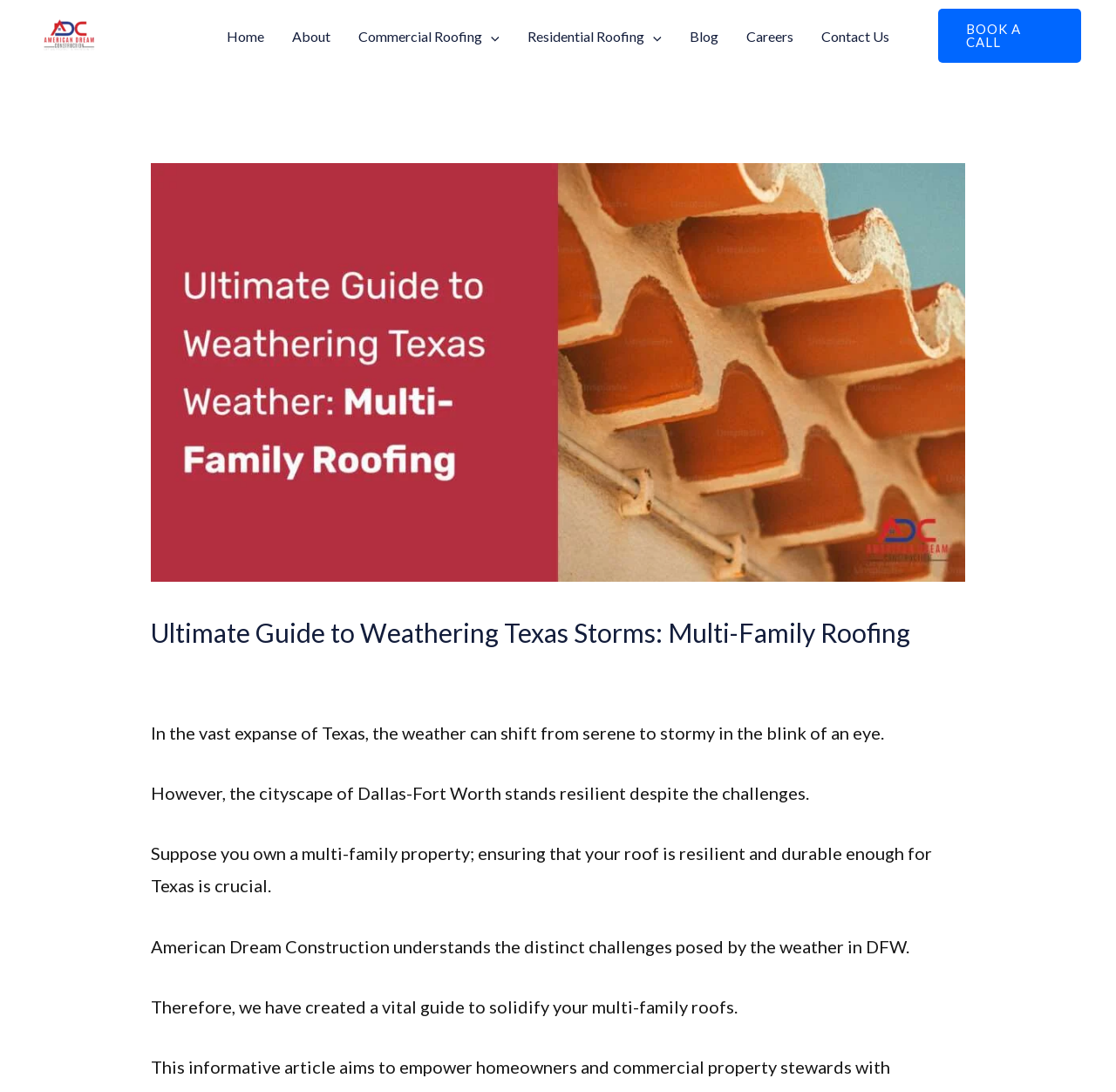What is the name of the company mentioned on this webpage?
Please give a detailed answer to the question using the information shown in the image.

The company name is mentioned in the webpage content, specifically in the sentence 'American Dream Construction understands the distinct challenges posed by the weather in DFW.' This suggests that the company is the author of the guide and has expertise in roofing solutions for multi-family properties in the Dallas-Fort Worth area.